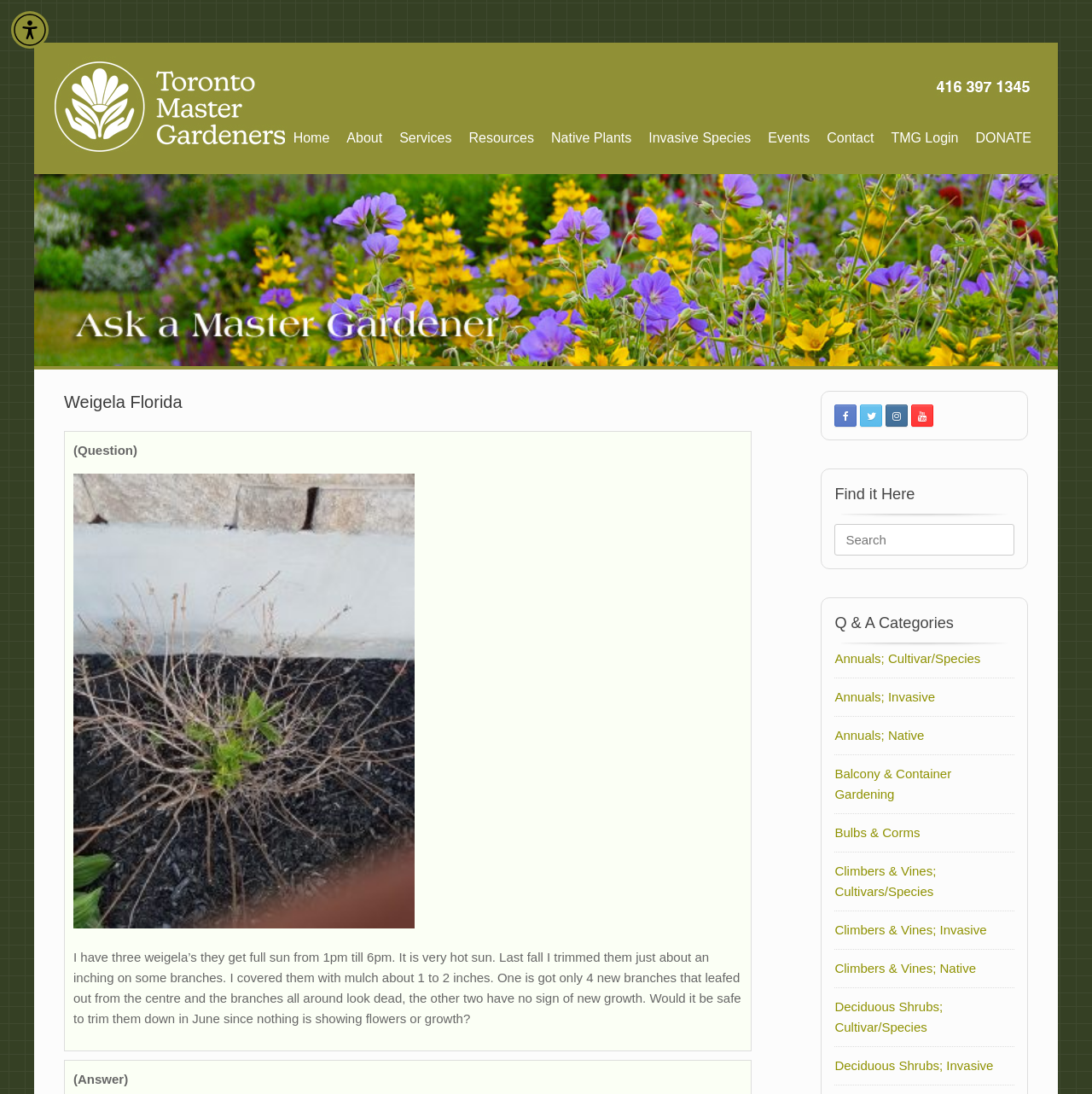What is the purpose of the search bar?
Respond with a short answer, either a single word or a phrase, based on the image.

Find it Here